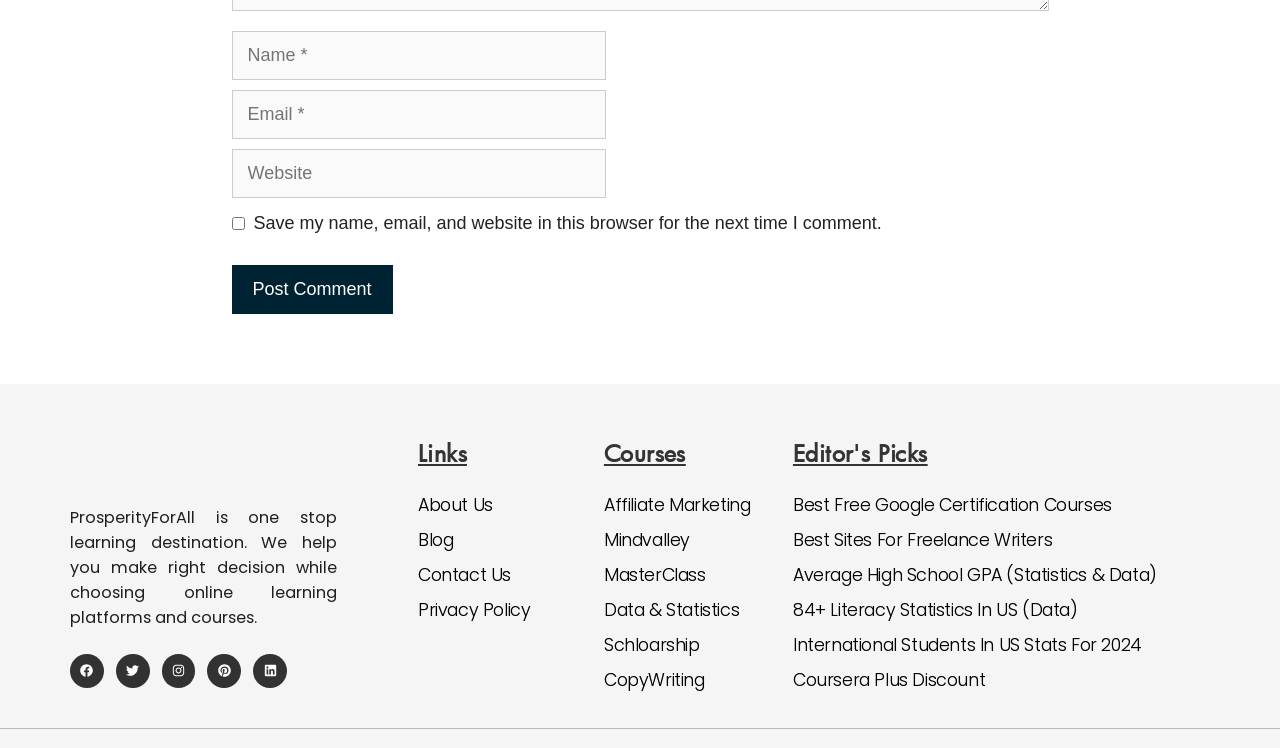Identify the bounding box coordinates for the element you need to click to achieve the following task: "Enter your name". The coordinates must be four float values ranging from 0 to 1, formatted as [left, top, right, bottom].

[0.181, 0.041, 0.473, 0.107]